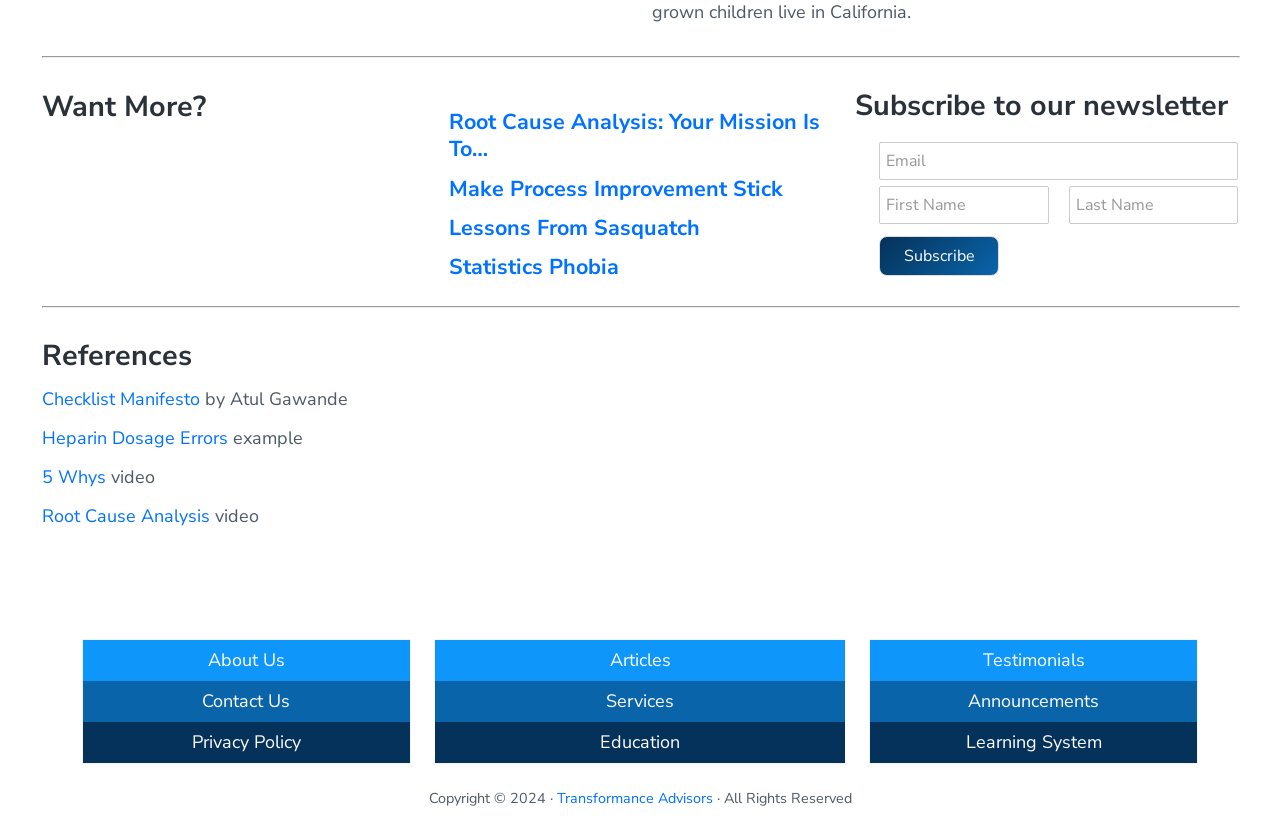Find the bounding box coordinates of the clickable region needed to perform the following instruction: "Search for something in the library". The coordinates should be provided as four float numbers between 0 and 1, i.e., [left, top, right, bottom].

None